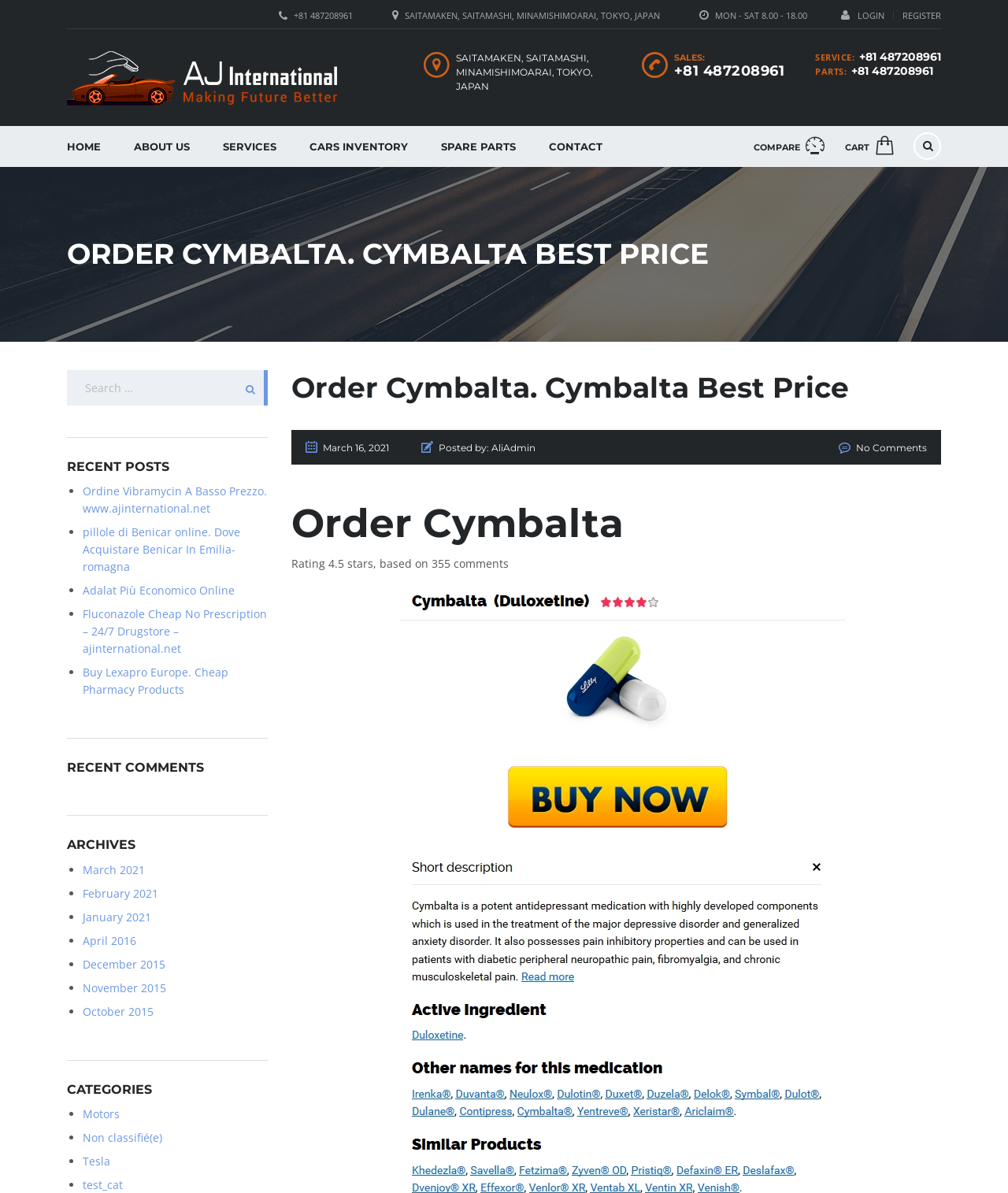Please provide the bounding box coordinates for the element that needs to be clicked to perform the following instruction: "Click the LOGIN button". The coordinates should be given as four float numbers between 0 and 1, i.e., [left, top, right, bottom].

[0.834, 0.008, 0.877, 0.018]